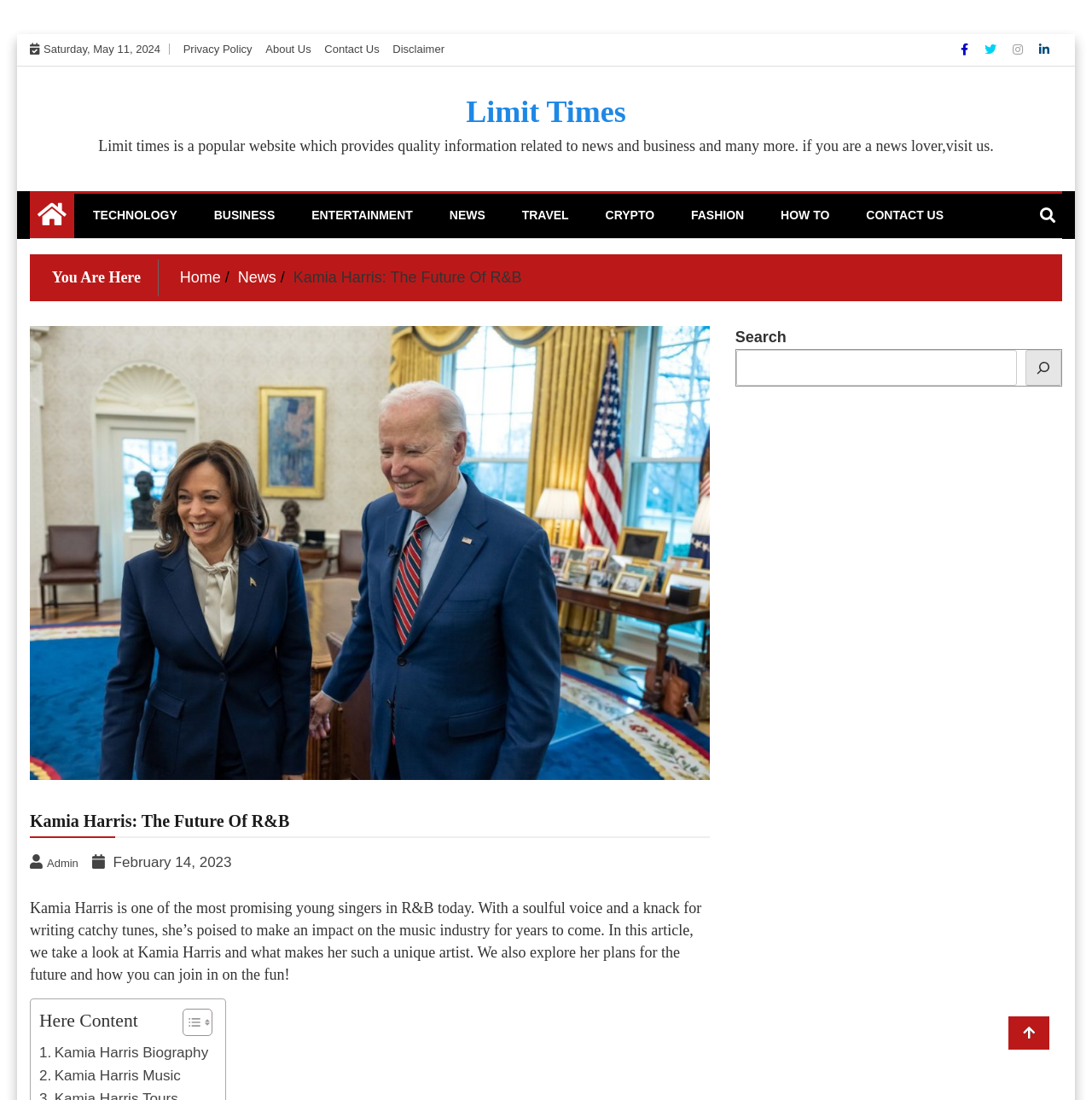How many social media links are present in the top section of the webpage?
Please provide a single word or phrase as the answer based on the screenshot.

4